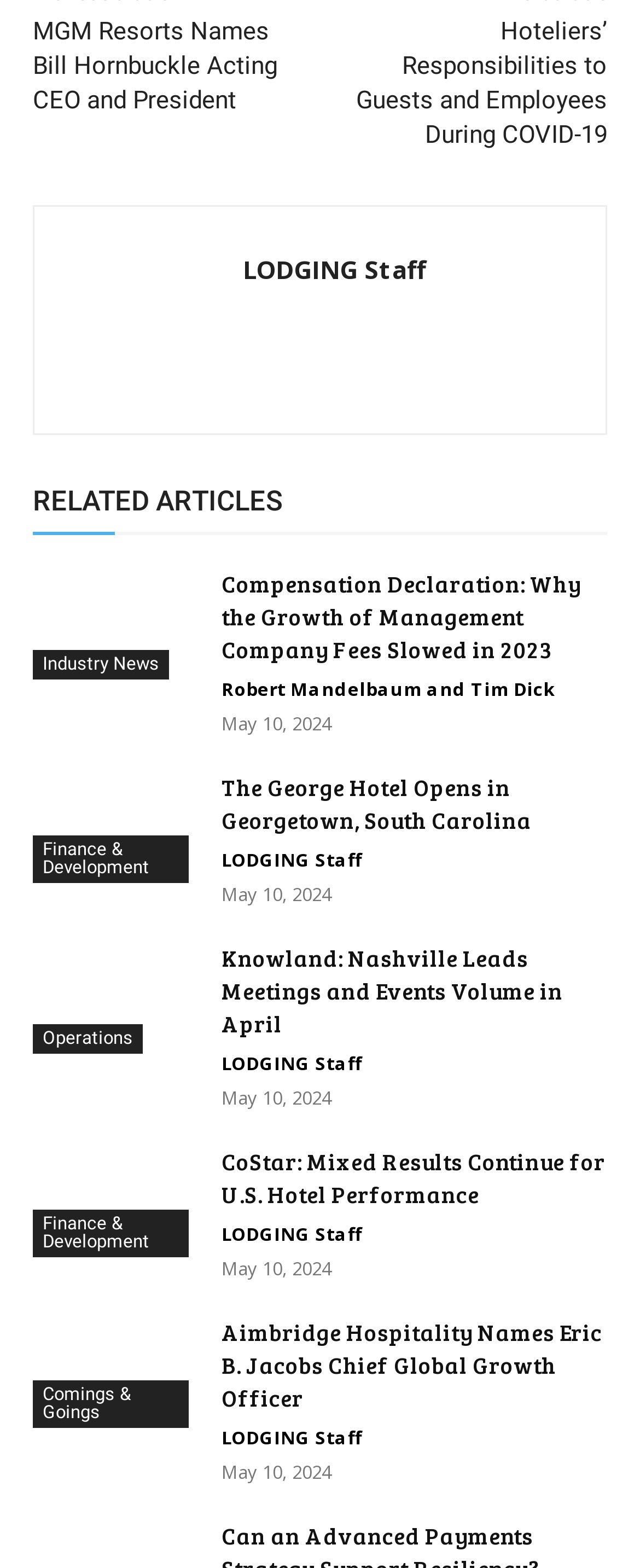How many images are associated with articles on this webpage?
Please provide a single word or phrase as the answer based on the screenshot.

10